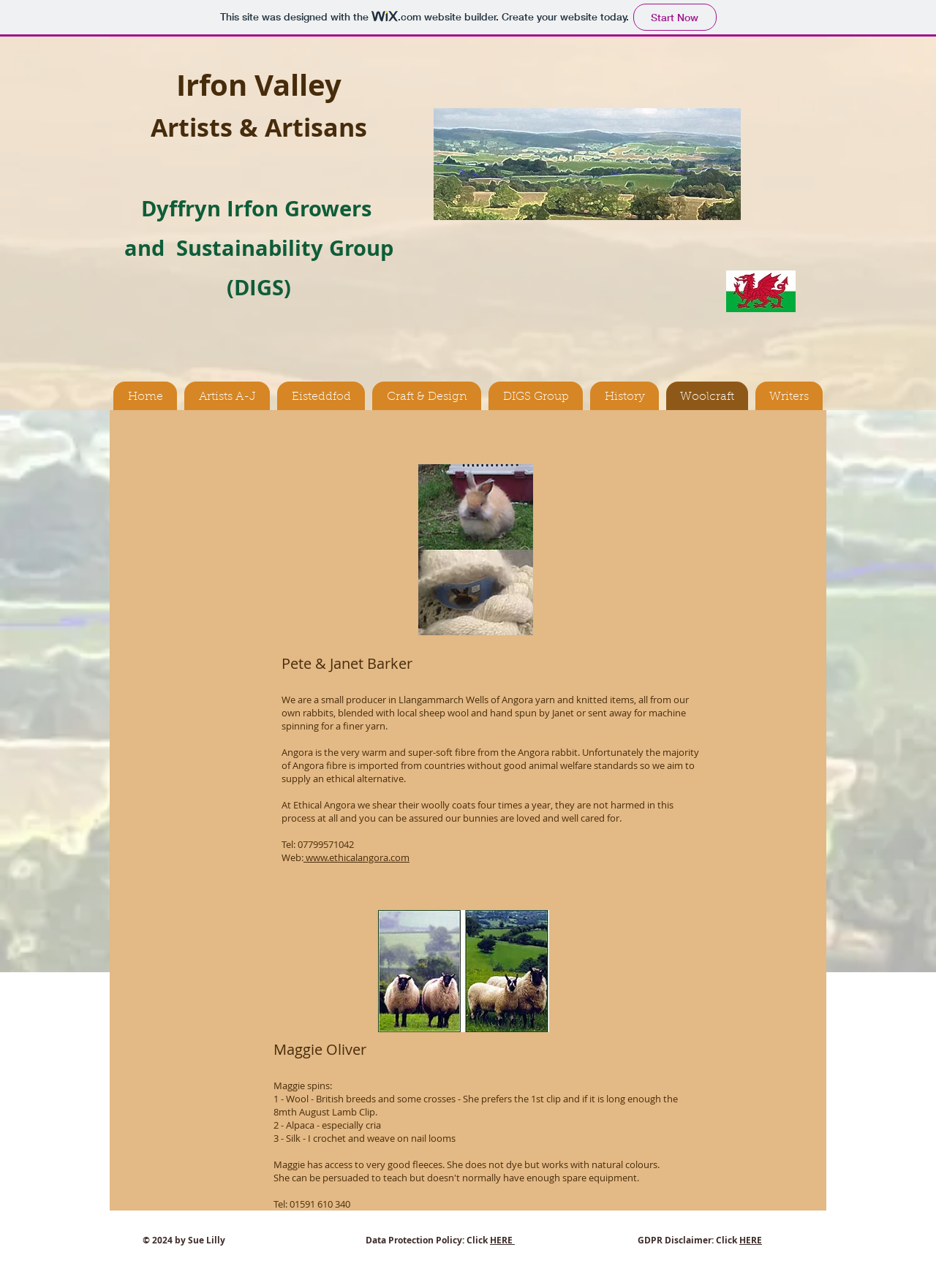Please locate the bounding box coordinates of the element that should be clicked to complete the given instruction: "View 'Woolcraft' page".

[0.712, 0.296, 0.799, 0.32]